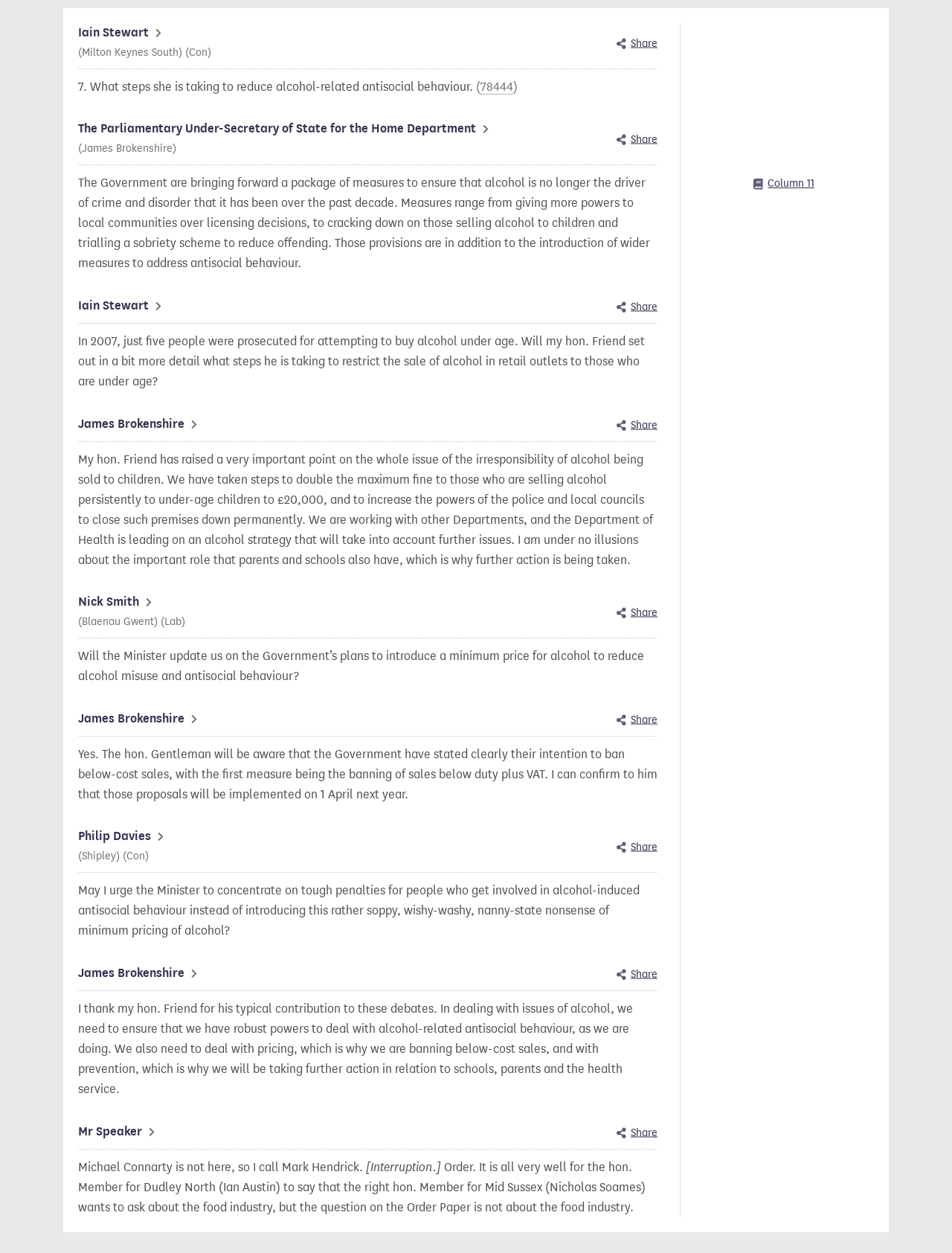Please determine the bounding box coordinates, formatted as (top-left x, top-left y, bottom-right x, bottom-right y), with all values as floating point numbers between 0 and 1. Identify the bounding box of the region described as: James Brokenshire

[0.082, 0.566, 0.207, 0.582]